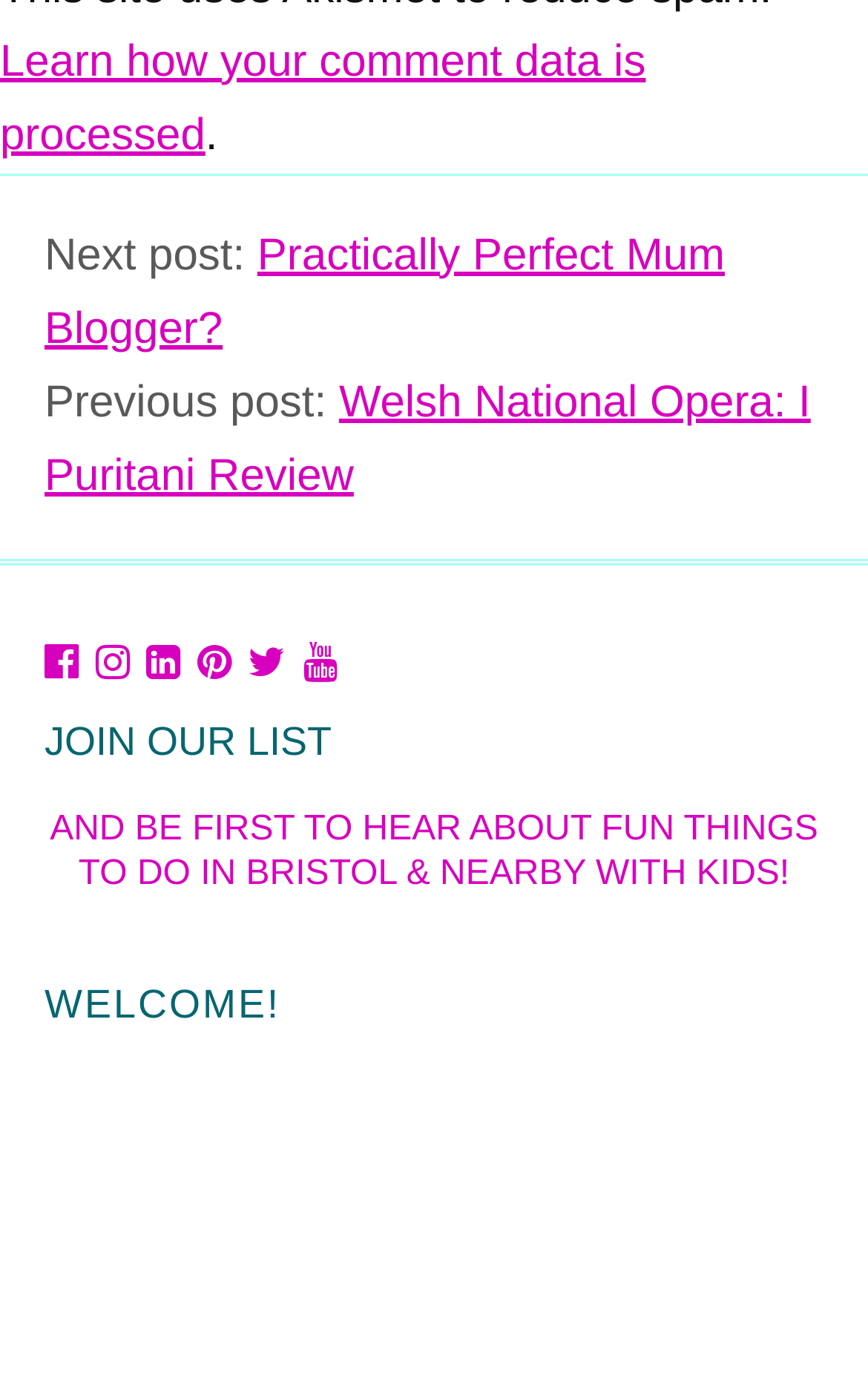Identify the bounding box coordinates of the area that should be clicked in order to complete the given instruction: "Visit the previous post". The bounding box coordinates should be four float numbers between 0 and 1, i.e., [left, top, right, bottom].

[0.051, 0.274, 0.934, 0.363]